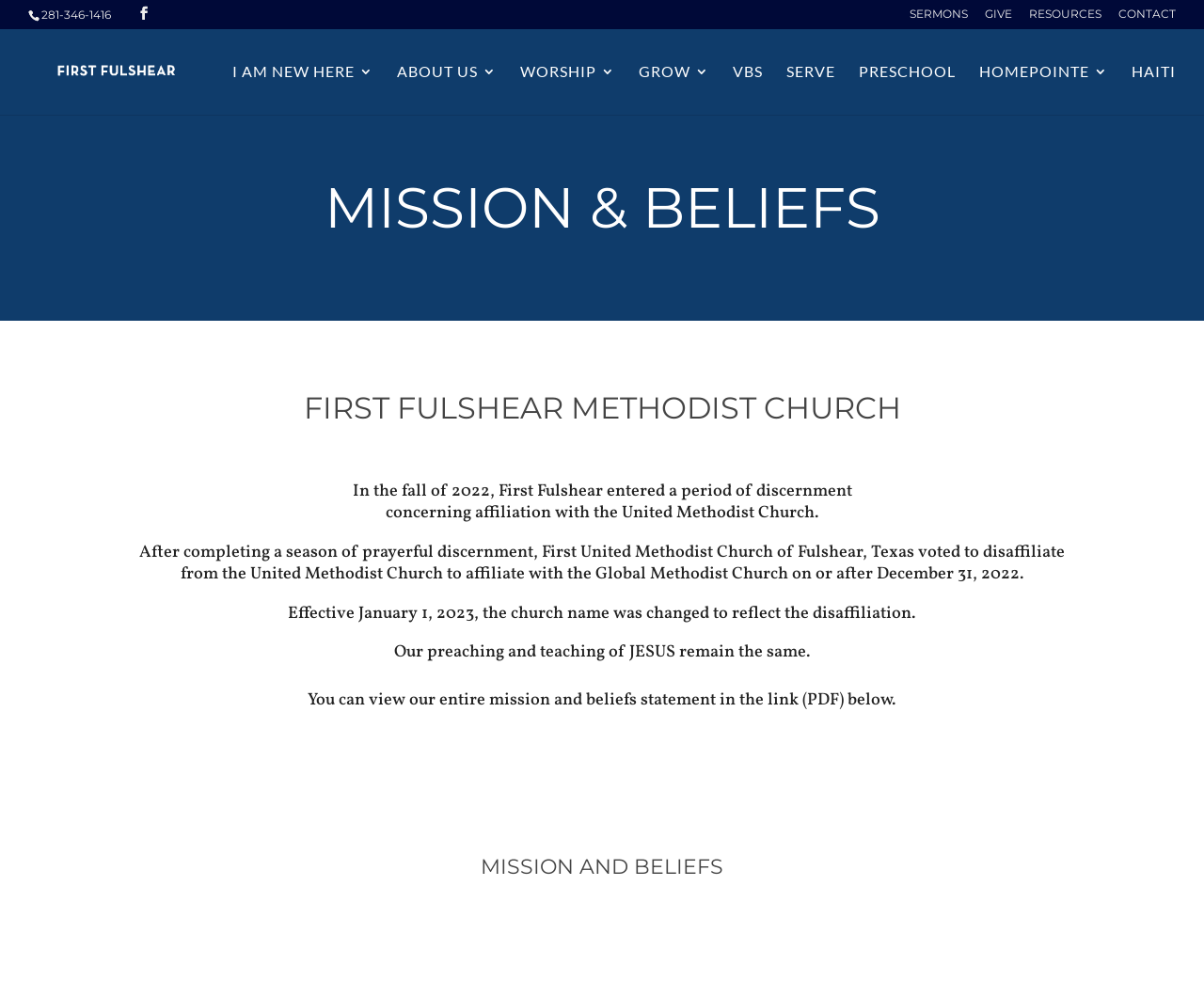Predict the bounding box of the UI element that fits this description: "Contact".

[0.929, 0.008, 0.977, 0.028]